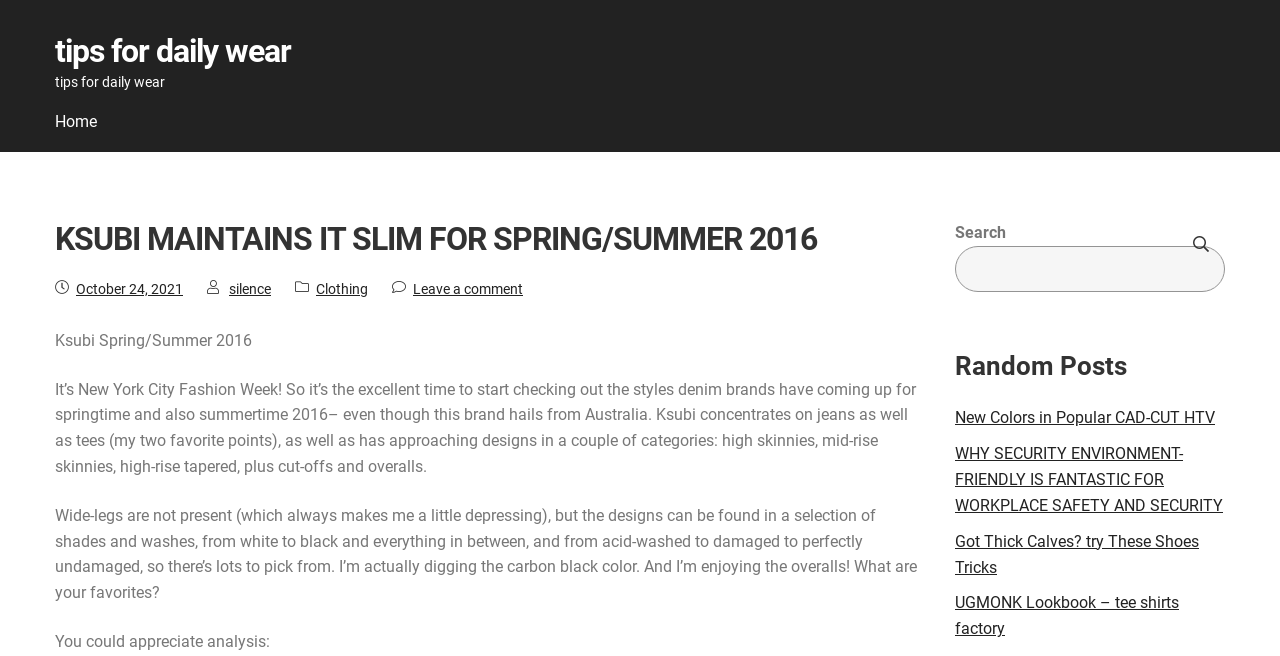Provide a brief response to the question using a single word or phrase: 
What is the date of the article?

October 24, 2021